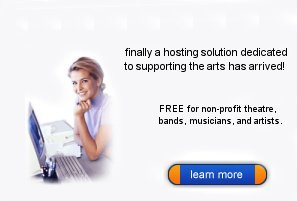Break down the image and provide a full description, noting any significant aspects.

The image features a smiling woman seated at a computer, conveying a sense of enthusiasm and professionalism. To the right, there’s a prominent message stating, "Finally a hosting solution dedicated to supporting the arts has arrived!" Below this, it highlights that the service is "FREE for non-profit theatre, bands, musicians, and artists." A vibrant blue button labeled "learn more" invites viewers to engage further with the content. This visual representation emphasizes the commitment of the hosting service to provide valuable resources for the arts community.